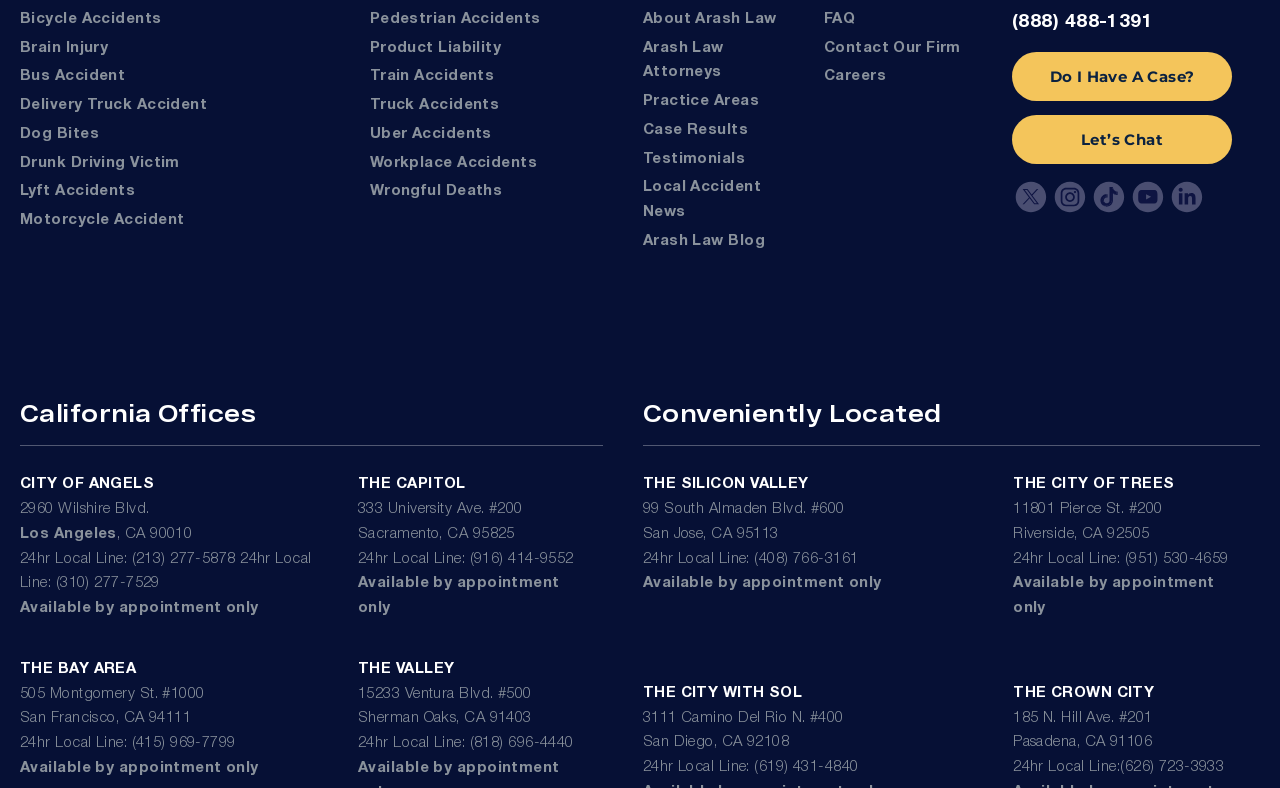Could you indicate the bounding box coordinates of the region to click in order to complete this instruction: "Contact the firm".

[0.644, 0.051, 0.751, 0.069]